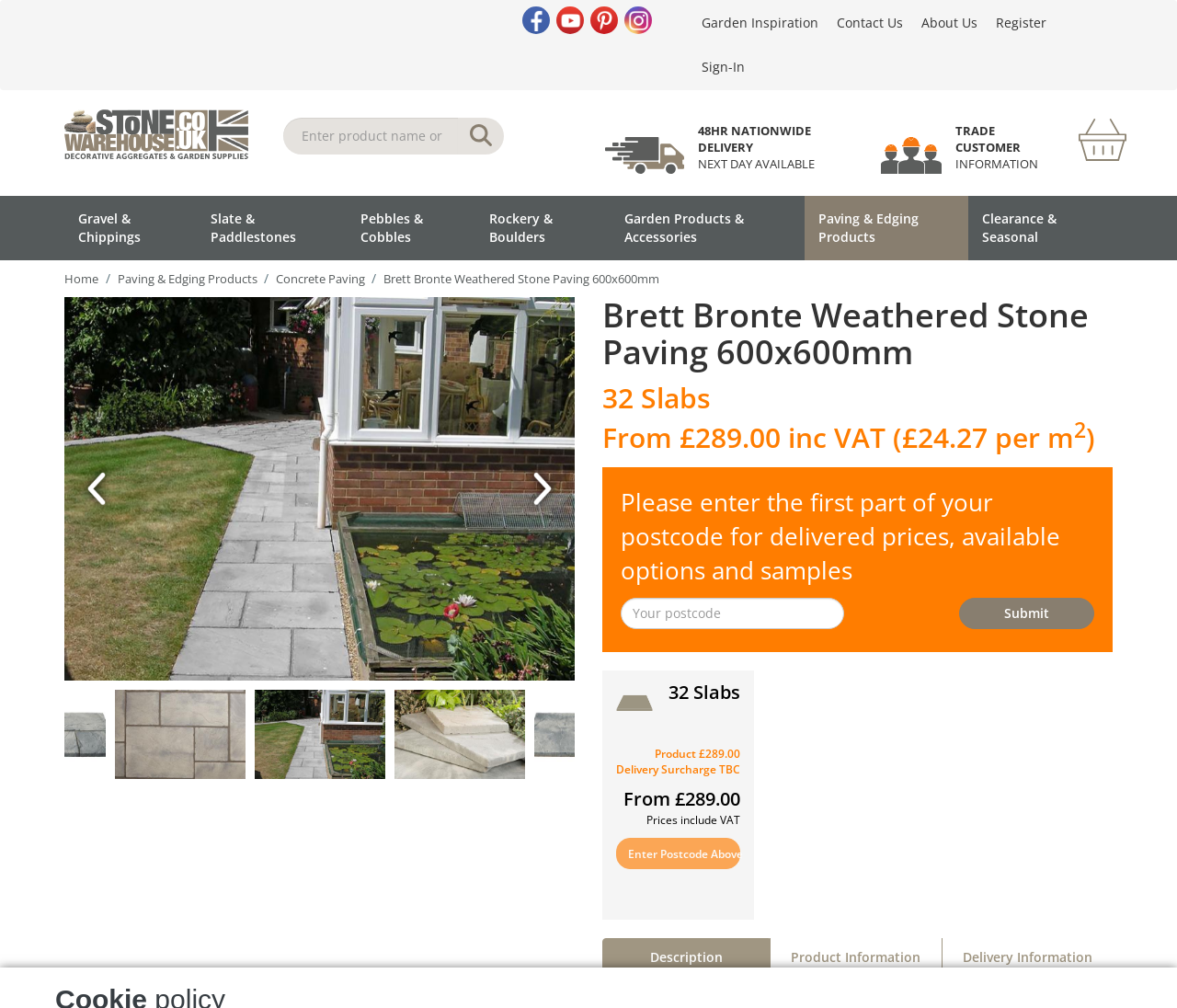Please reply to the following question with a single word or a short phrase:
What is the size of the paving?

600x600x32mm